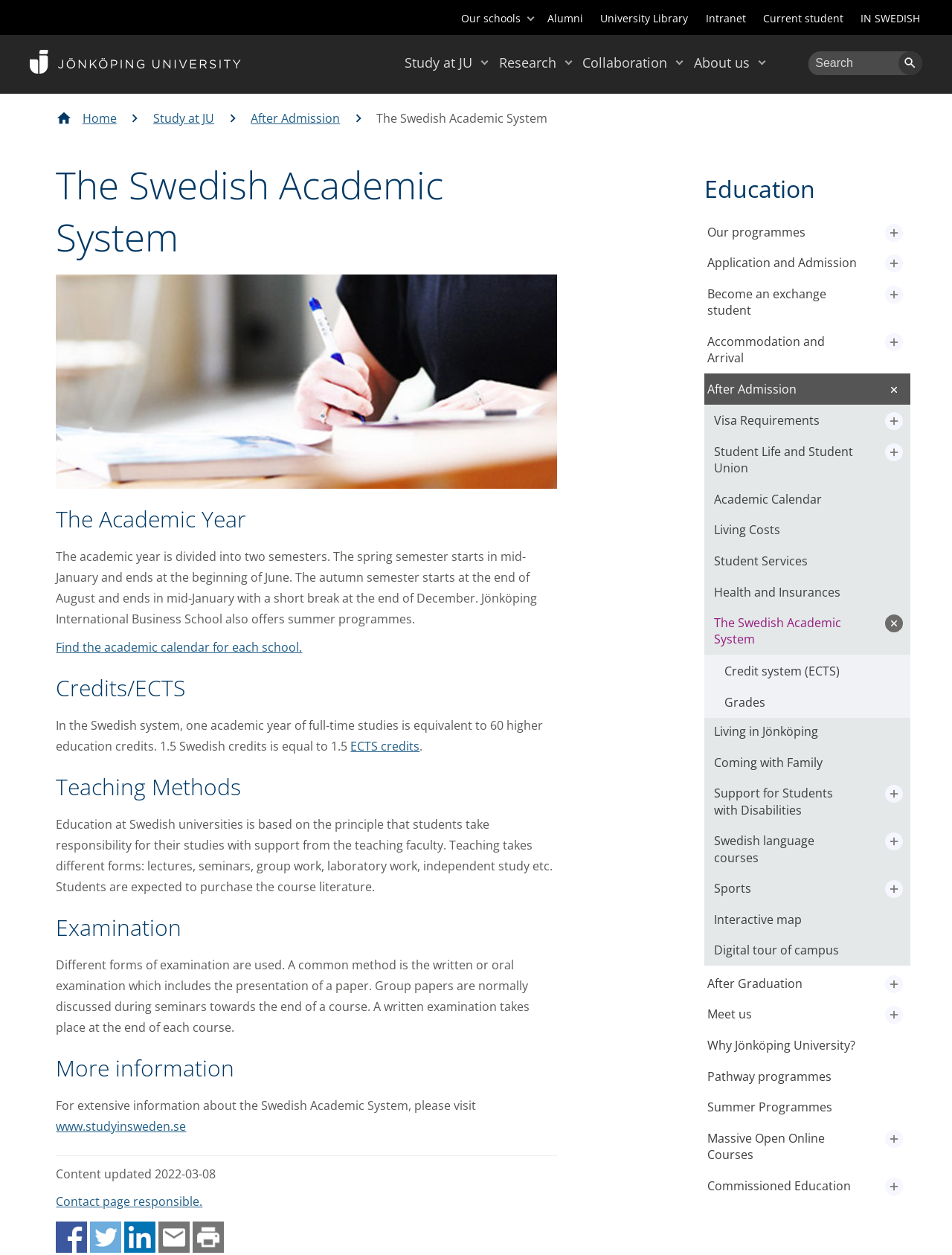Give a detailed account of the webpage's layout and content.

The webpage is about Jönköping University, an international university in Sweden. At the top, there is a navigation menu with links to various sections, including "Our schools", "Alumni", "University Library", and "Intranet". Below this, there is a logotype that links back to the start page.

The main content area is divided into two sections. On the left, there is a navigation menu with links to different sections, including "Study at JU", "Research", "Collaboration", and "About us". Each of these sections has a button to expand or collapse the submenu.

On the right, there is a main content area with a heading "The Swedish Academic System". Below this, there are several sections with headings, including "The Academic Year", "Credits/ECTS", "Teaching Methods", "Examination", and "More information". Each of these sections contains descriptive text and some links to additional information.

At the bottom of the page, there are social media sharing links and a link to print the page. There is also a side menu on the right with links to various sections, including "Education", "Our programmes", "Application and Admission", and "After Admission".

Overall, the webpage provides information about Jönköping University and its academic system, with a focus on student entrepreneurship, research, and collaborations.